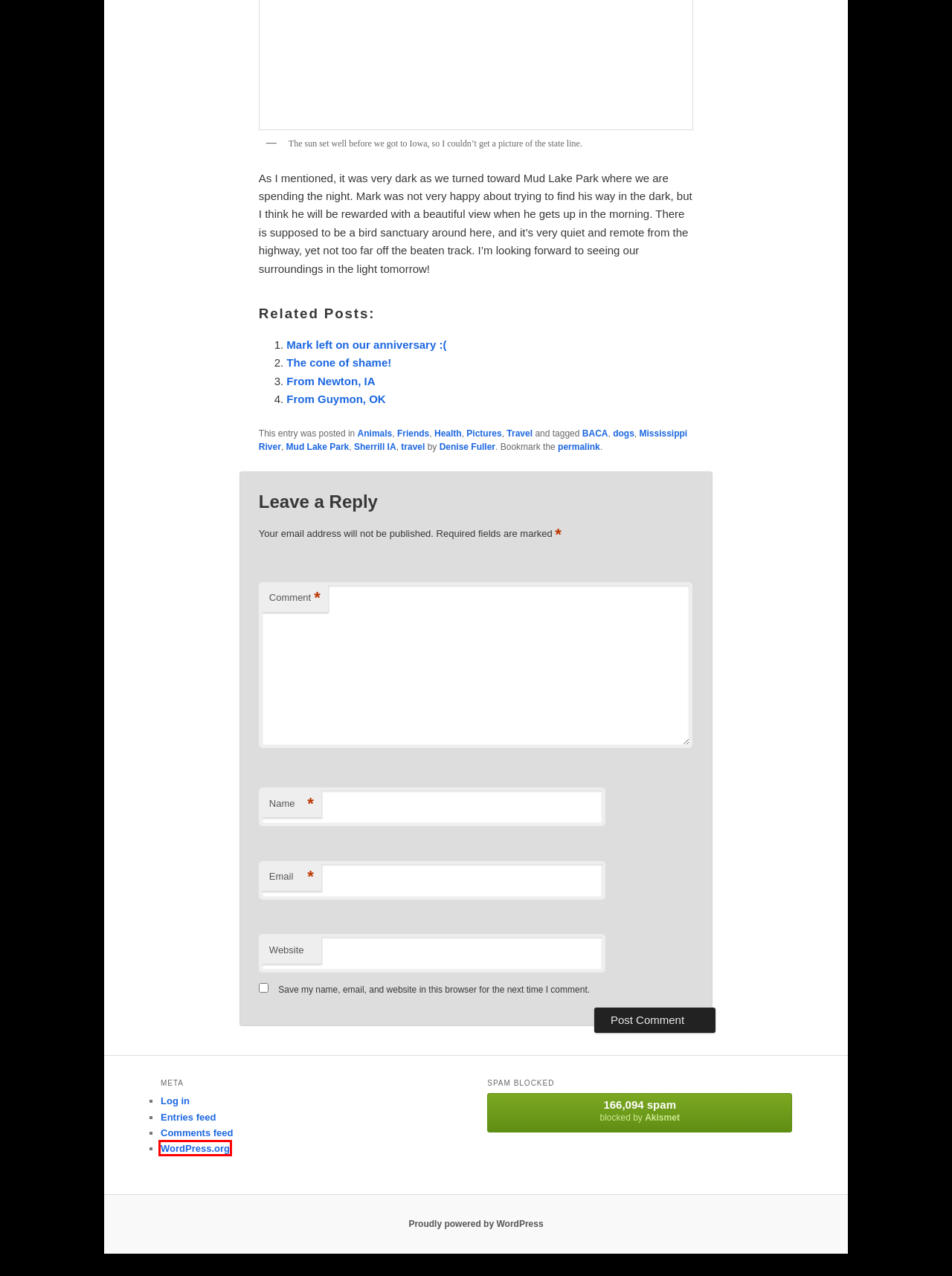Look at the given screenshot of a webpage with a red rectangle bounding box around a UI element. Pick the description that best matches the new webpage after clicking the element highlighted. The descriptions are:
A. Mississippi River | Denise Fuller
B. From Guymon, OK | Denise Fuller
C. Comments for Denise Fuller
D. Animals | Denise Fuller
E. Sherrill IA | Denise Fuller
F. Blog Tool, Publishing Platform, and CMS – WordPress.org
G. From Newton, IA | Denise Fuller
H. Mark left on our anniversary  :( | Denise Fuller

F